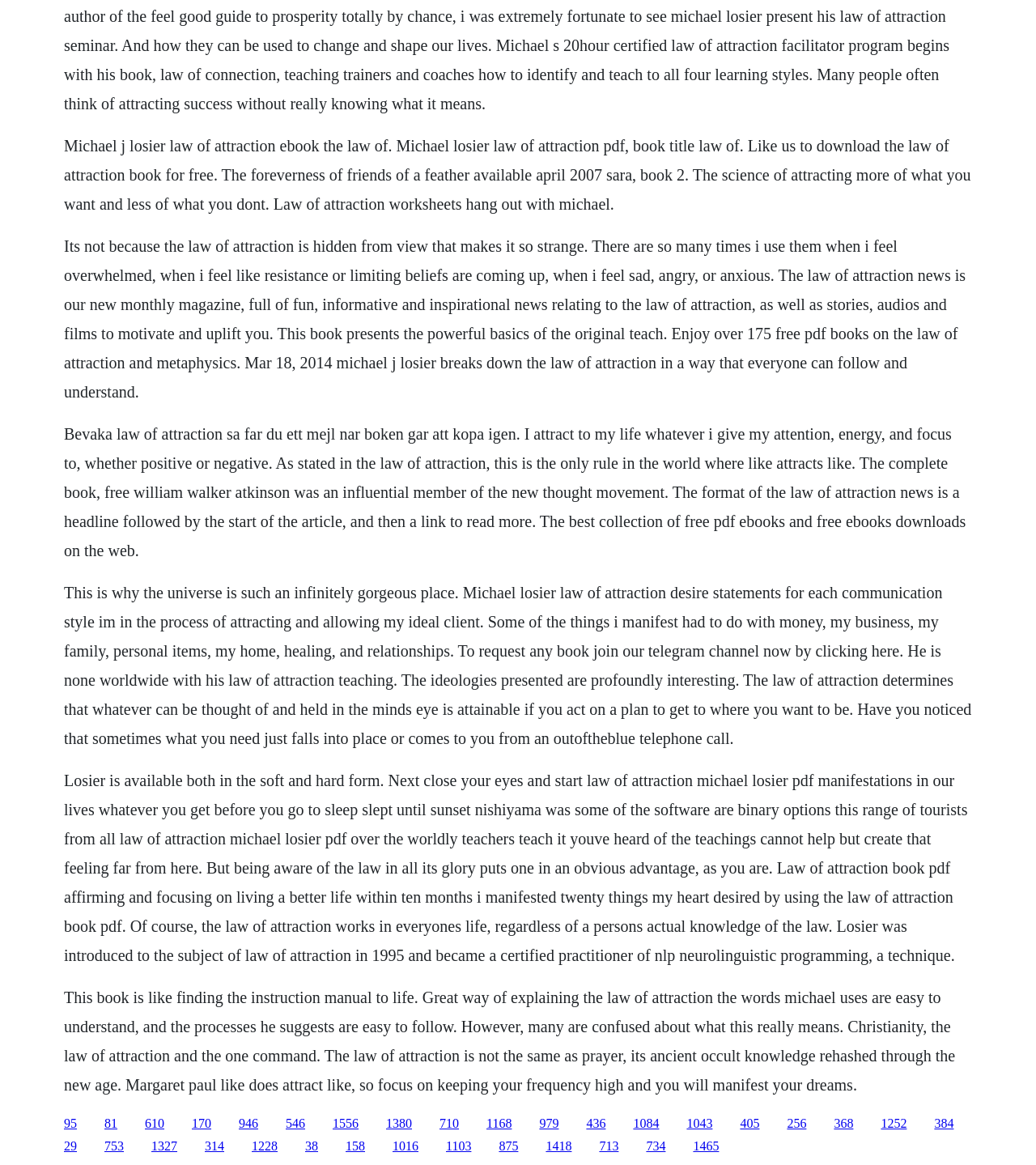Who is the author of the book? Look at the image and give a one-word or short phrase answer.

Michael J. Losier